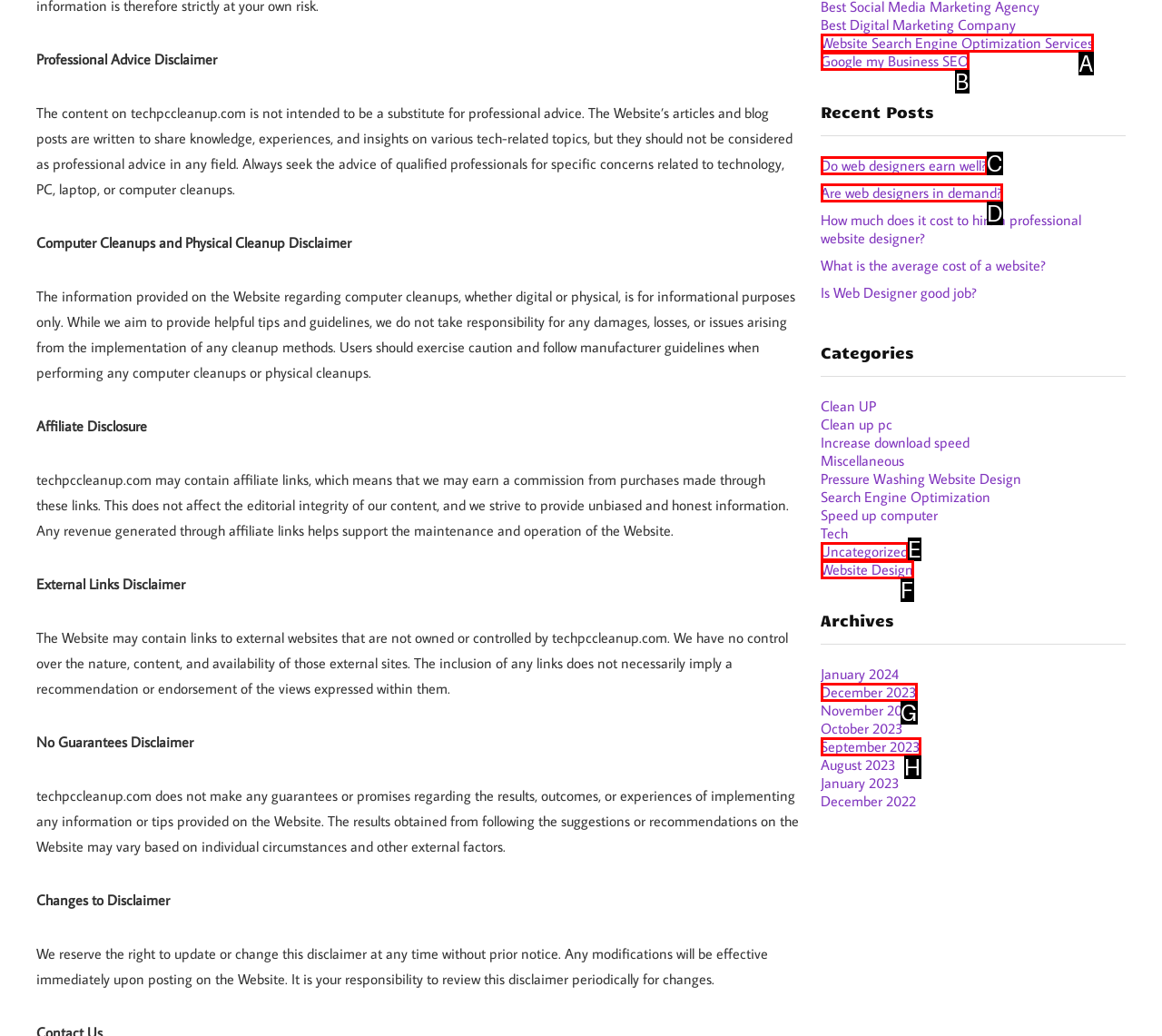Which HTML element fits the description: Uncategorized? Respond with the letter of the appropriate option directly.

E